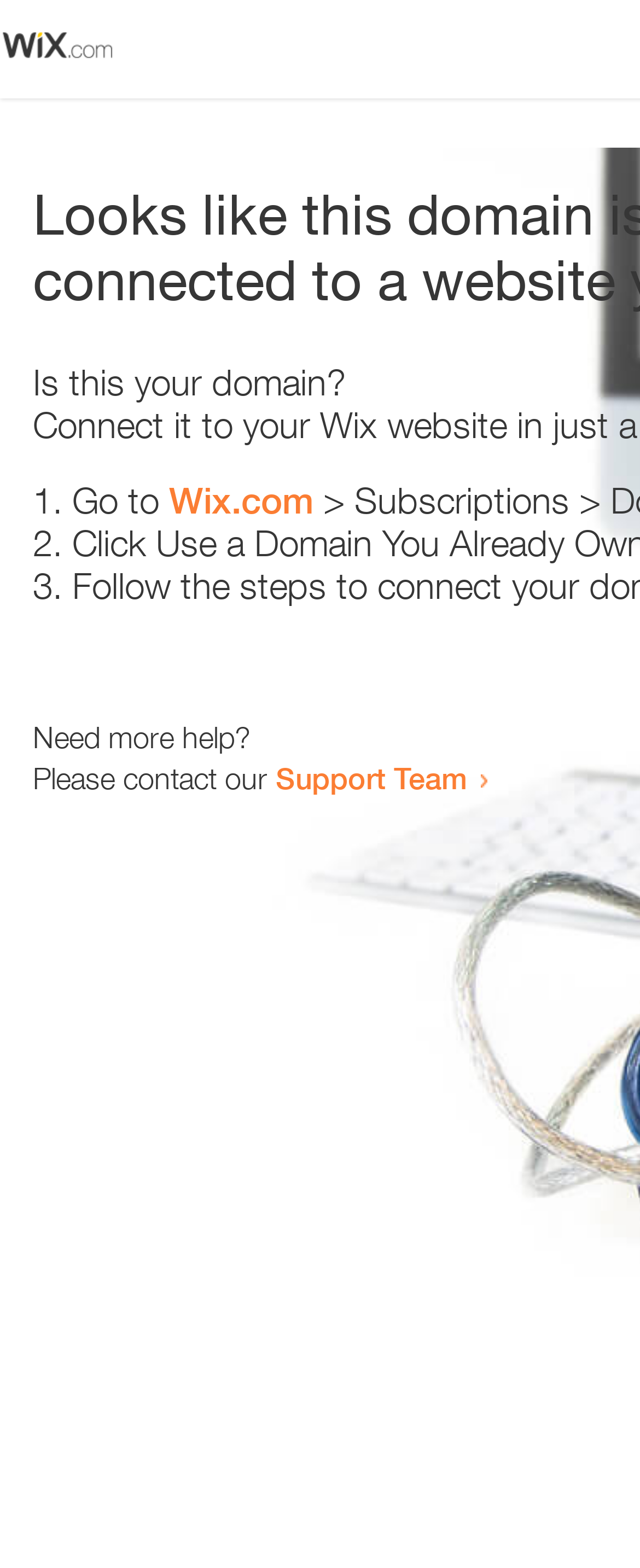Provide a brief response to the question using a single word or phrase: 
How many steps are provided to resolve the issue?

3